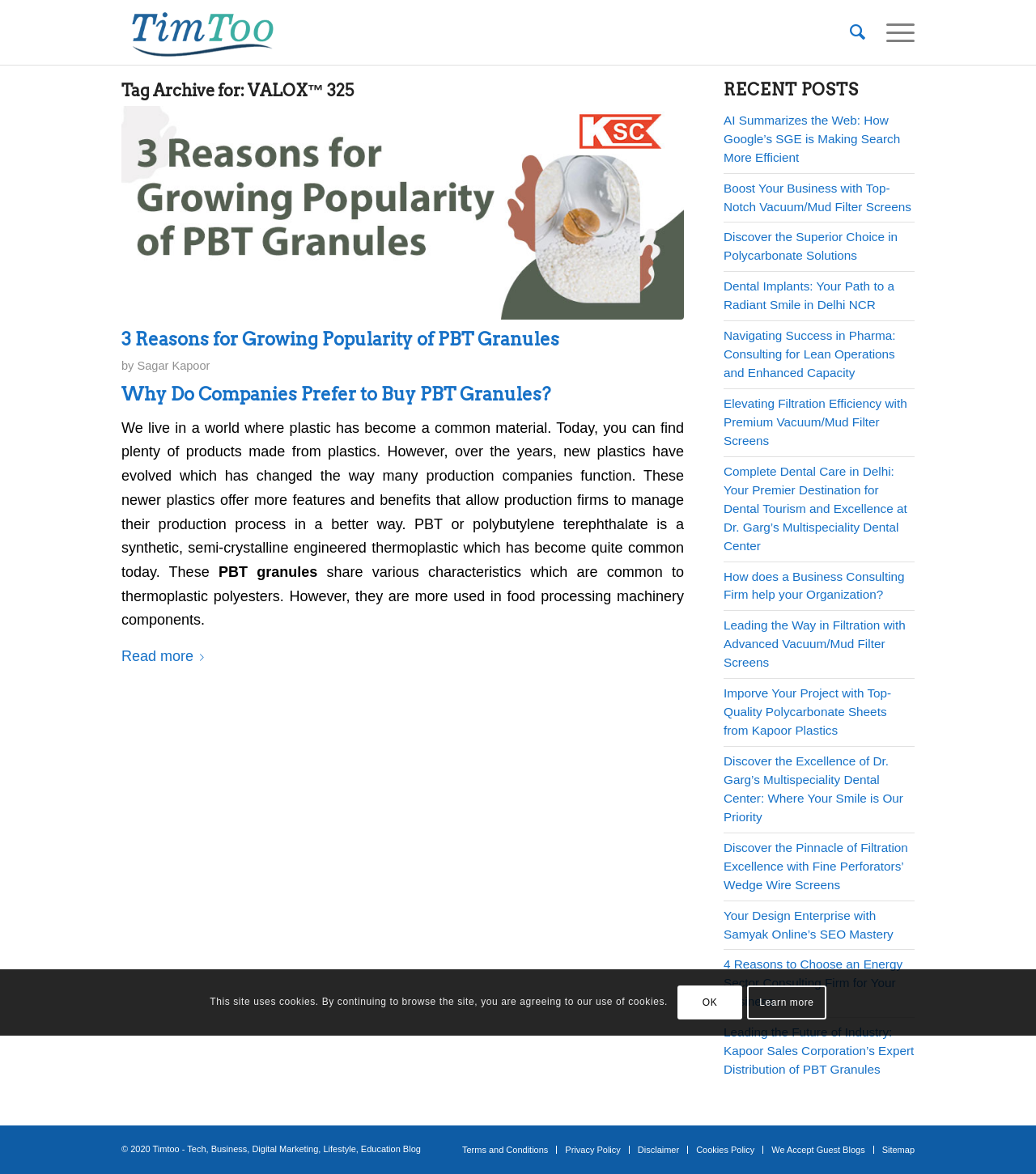Answer the following in one word or a short phrase: 
What is the name of the author of the first article?

Sagar Kapoor